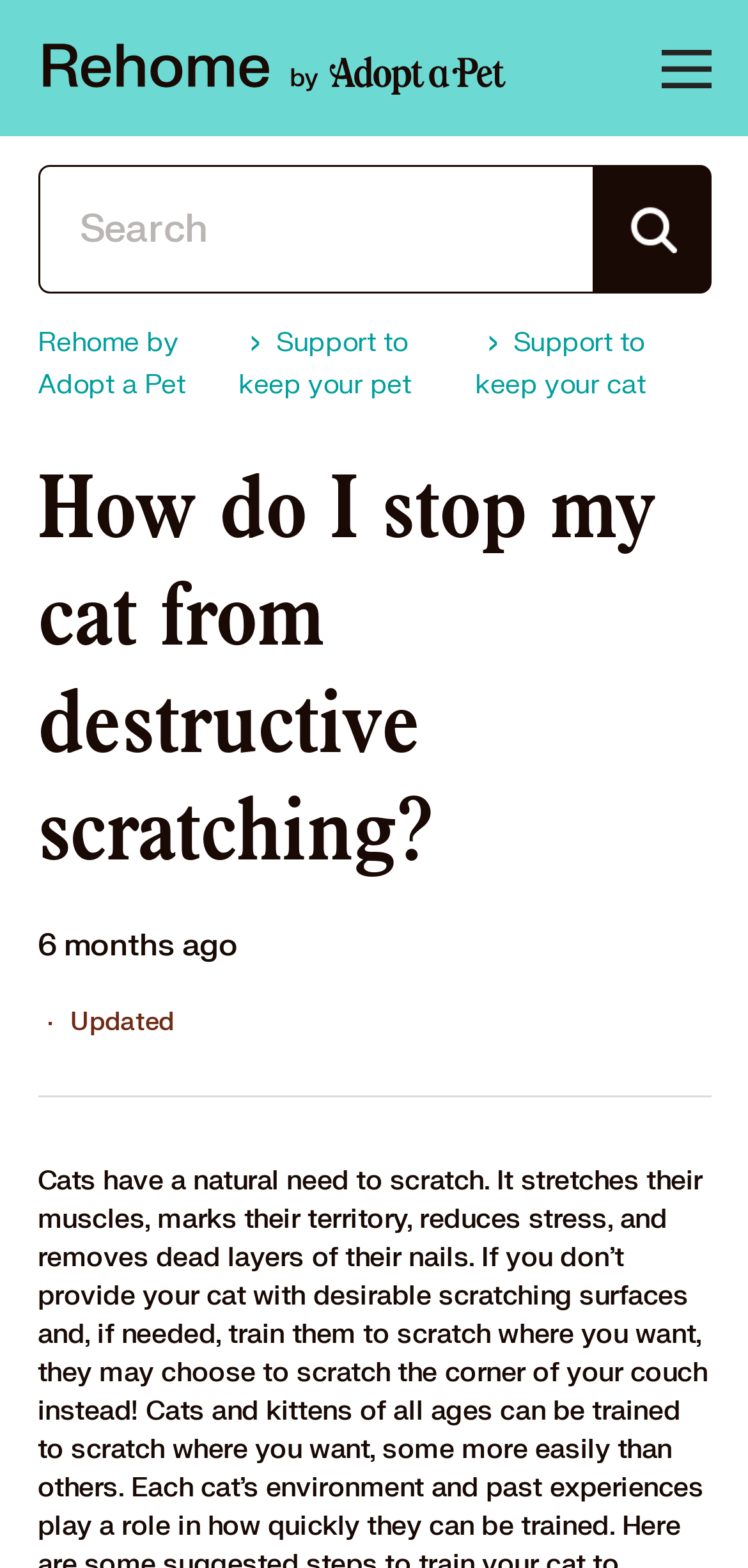What is the function of the button at the top right?
Respond to the question with a well-detailed and thorough answer.

The button at the top right is labeled 'Toggle navigation menu', and it has an expanded attribute set to False. This suggests that the button is used to toggle the navigation menu, which is likely to be hidden by default.